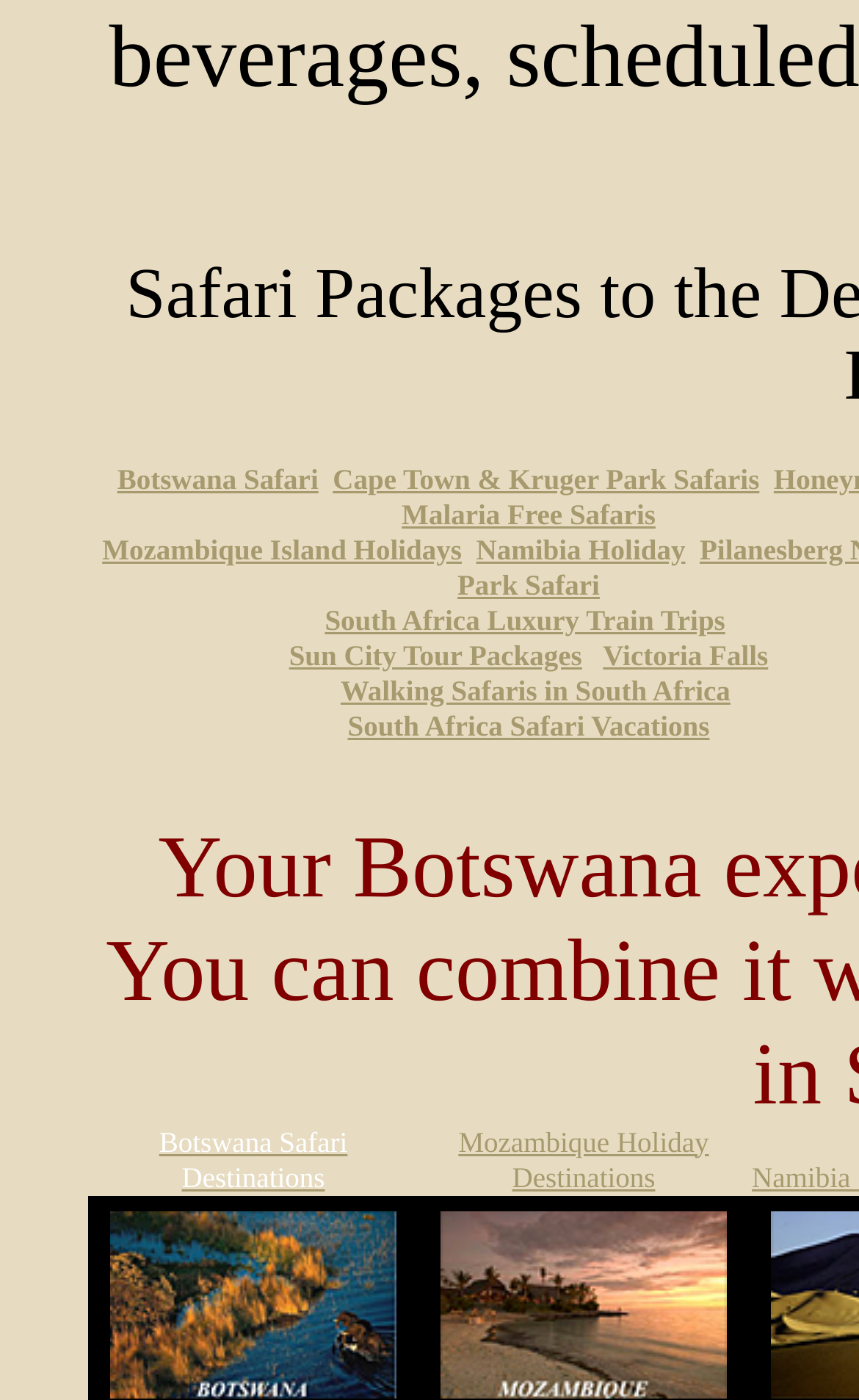How many images are on the webpage?
Refer to the image and respond with a one-word or short-phrase answer.

2